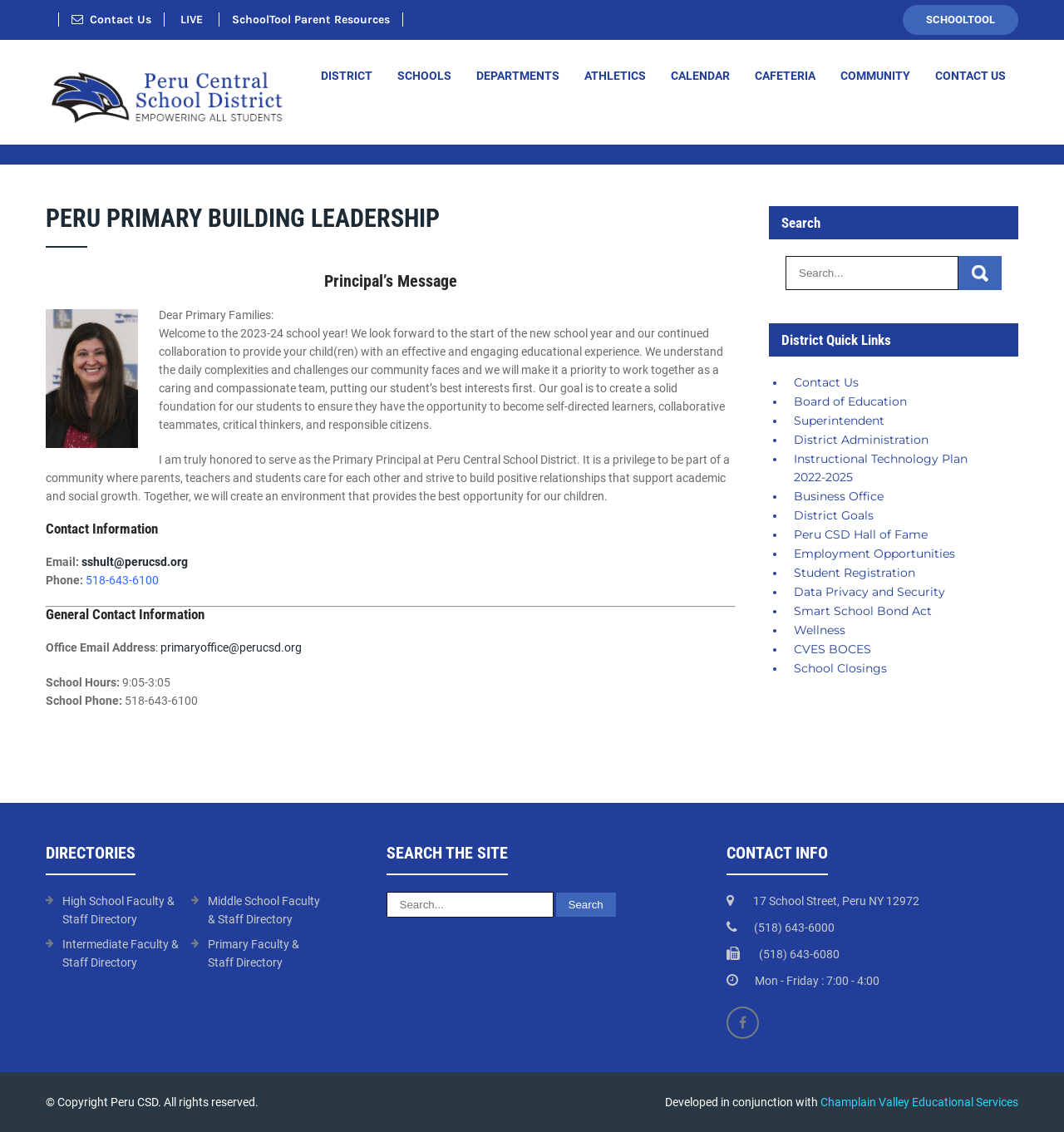What is the principal's email address?
Please provide a full and detailed response to the question.

The principal's email address can be found in the 'Contact Information' section, where it is listed as 'Email: sshult@perucsd.org'.